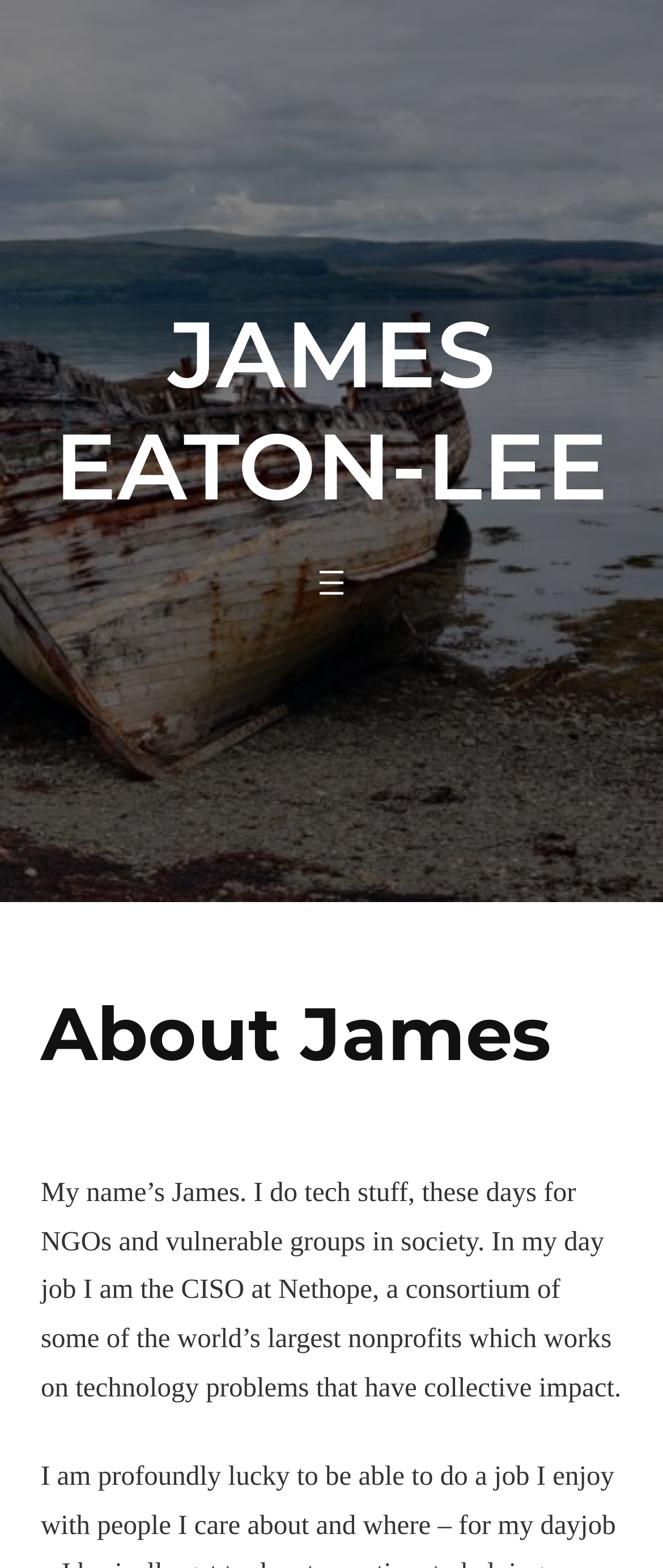What is the topic of the webpage about?
Using the image, give a concise answer in the form of a single word or short phrase.

About James